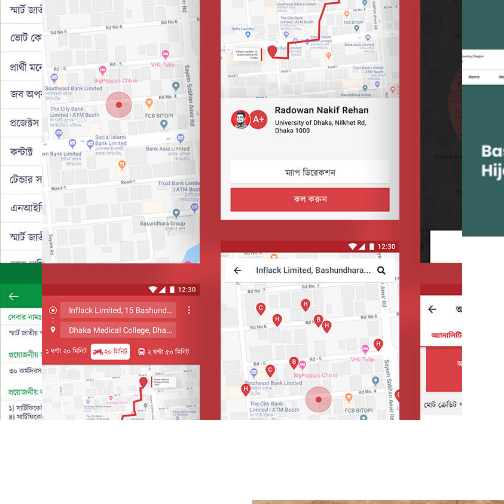What is the name of the government initiative behind the application?
Provide a detailed and well-explained answer to the question.

The caption explicitly mentions that the mobile application is part of the 'Citizen Help Desk', a government initiative aimed at improving access to services throughout the country.